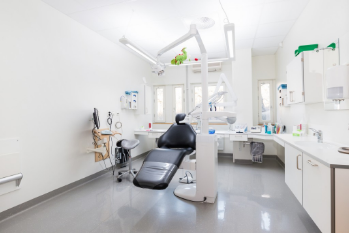What is the purpose of the small trolley?
Look at the image and provide a detailed response to the question.

The small trolley is visible alongside the dental chair, and it is likely used to store additional supplies, indicating preparedness for patient care.